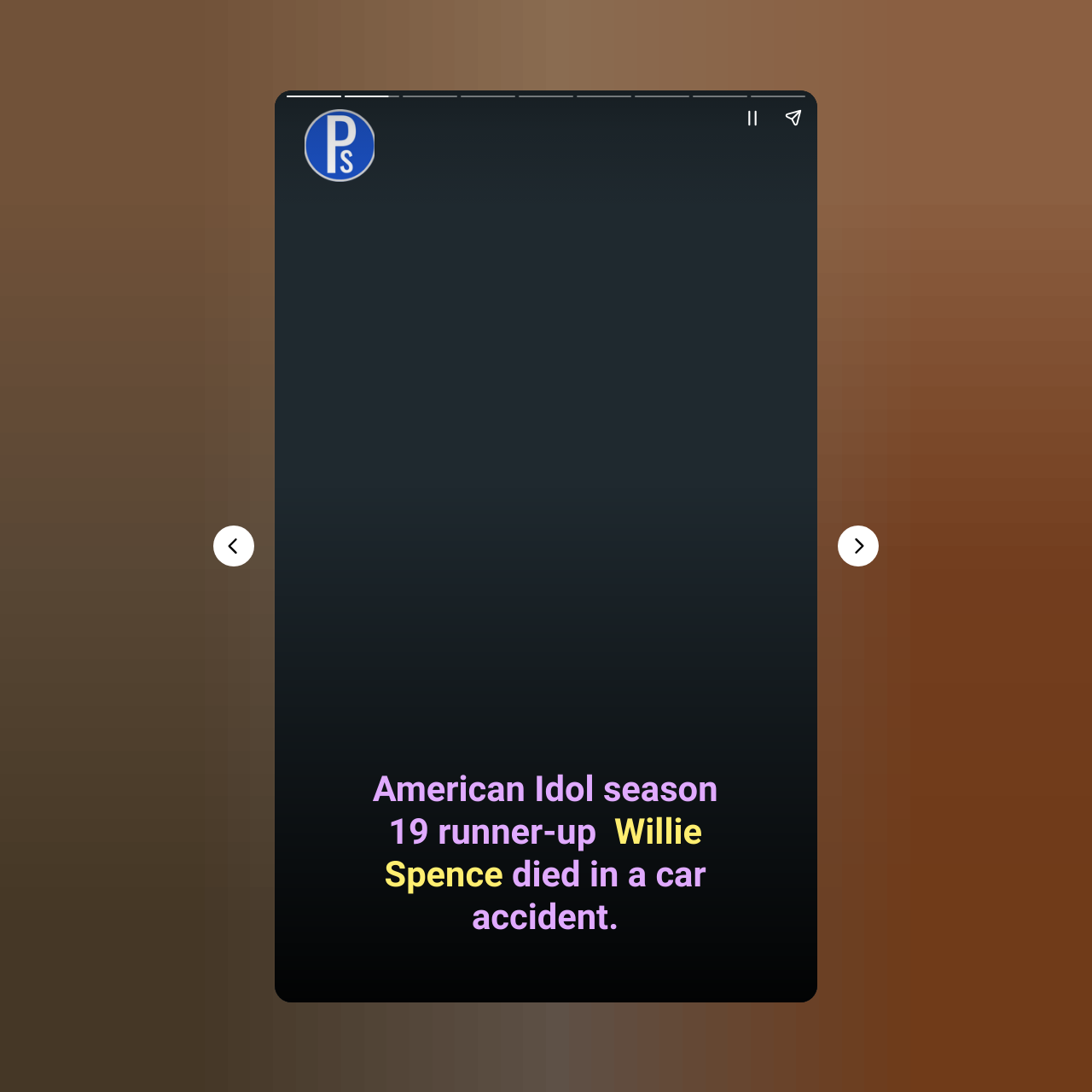How many canvases are on the page?
Based on the image, give a one-word or short phrase answer.

1